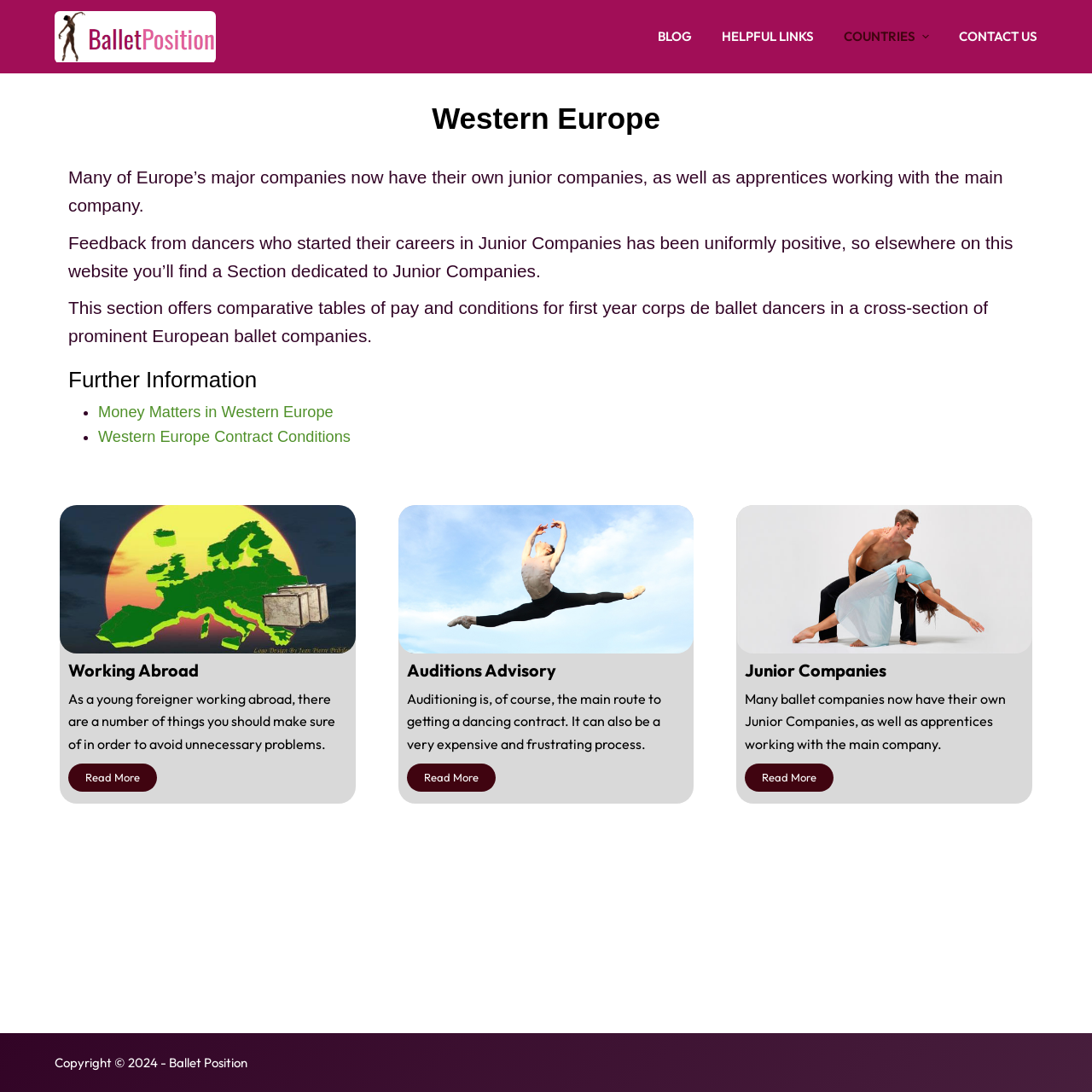Determine the bounding box coordinates for the clickable element required to fulfill the instruction: "Learn about violent vagrant 'Ice Pick Nick'". Provide the coordinates as four float numbers between 0 and 1, i.e., [left, top, right, bottom].

None